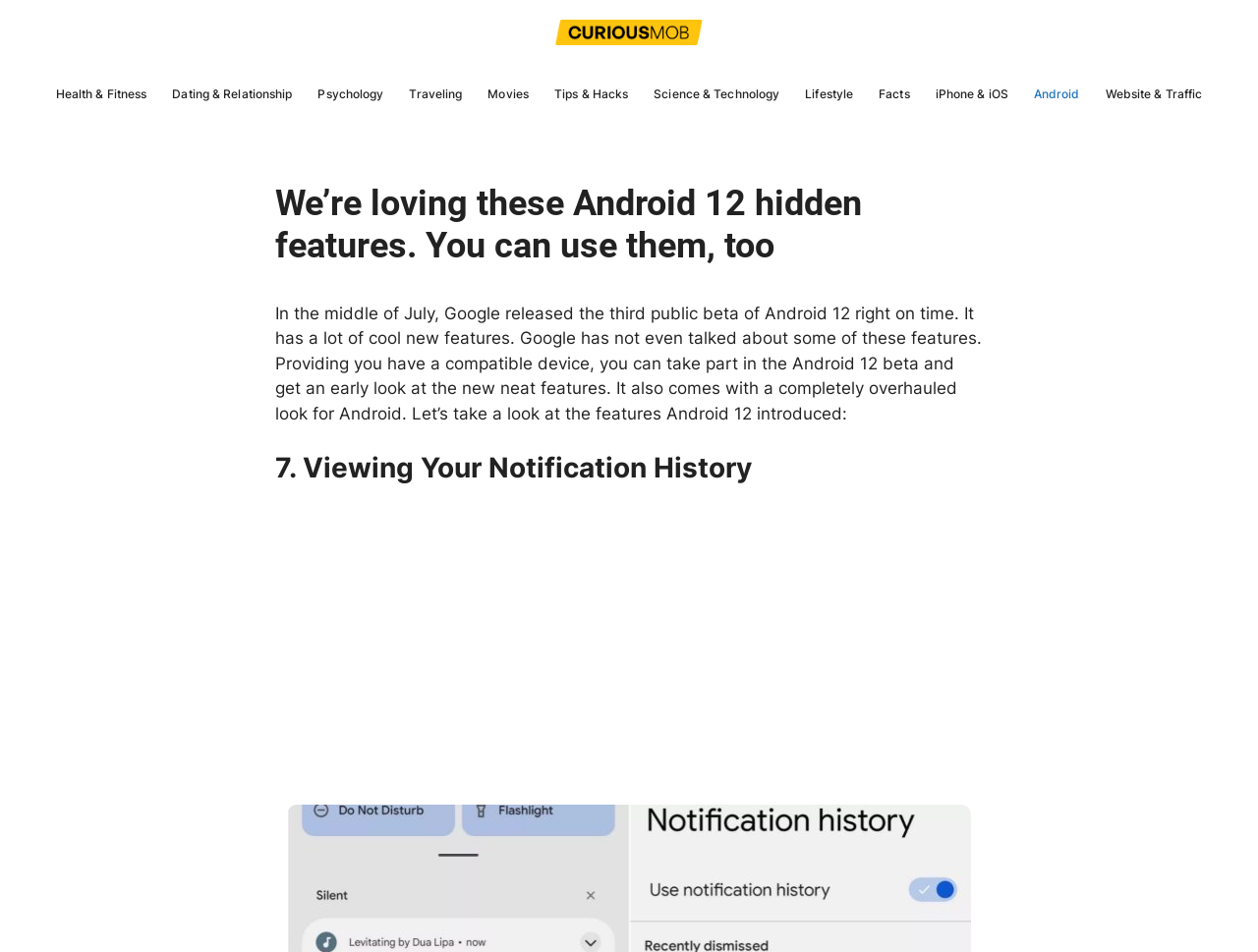Reply to the question with a single word or phrase:
What is the topic of the article?

Android 12